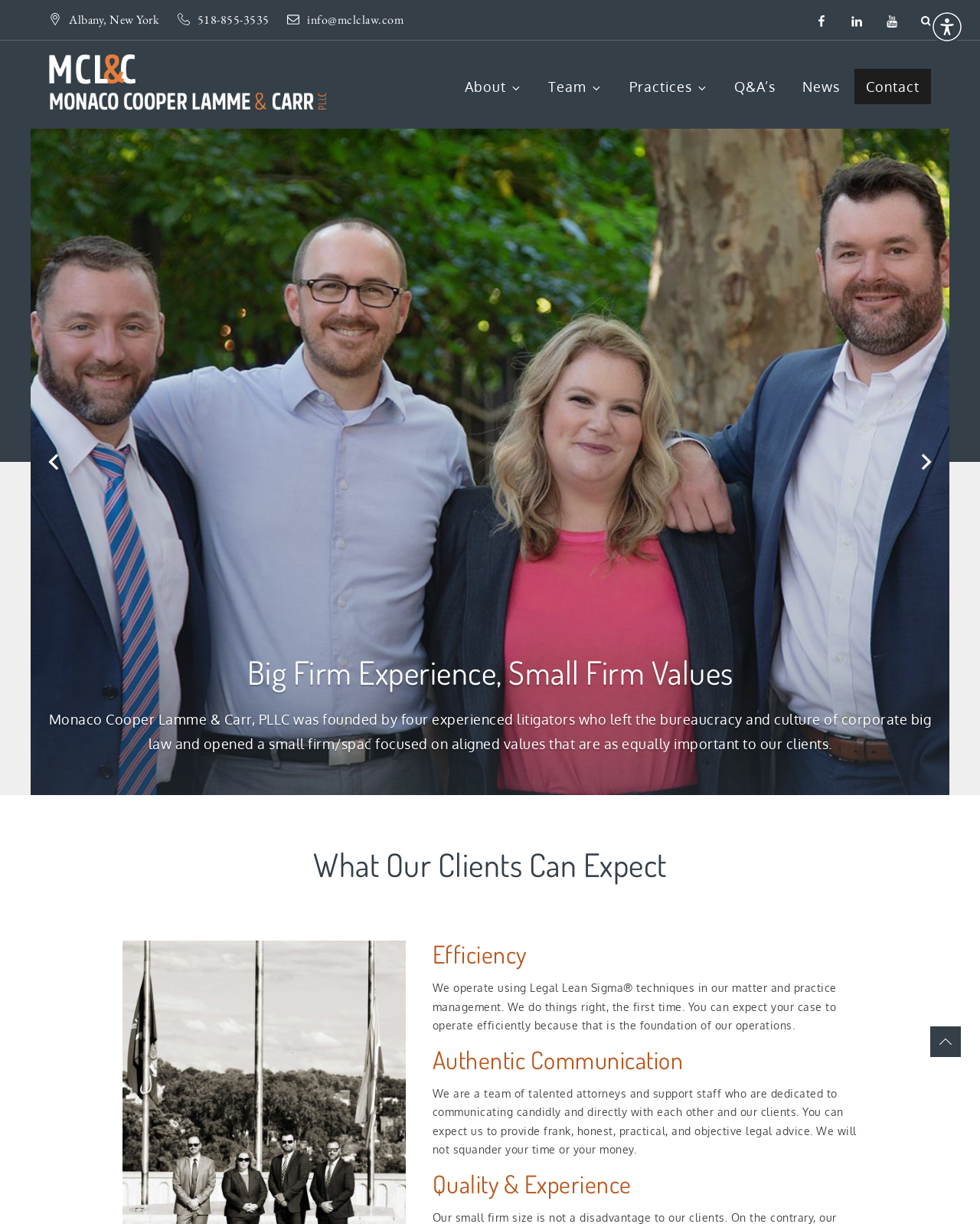Identify the bounding box coordinates of the section to be clicked to complete the task described by the following instruction: "Click the Accessibility Menu button". The coordinates should be four float numbers between 0 and 1, formatted as [left, top, right, bottom].

[0.949, 0.008, 0.984, 0.036]